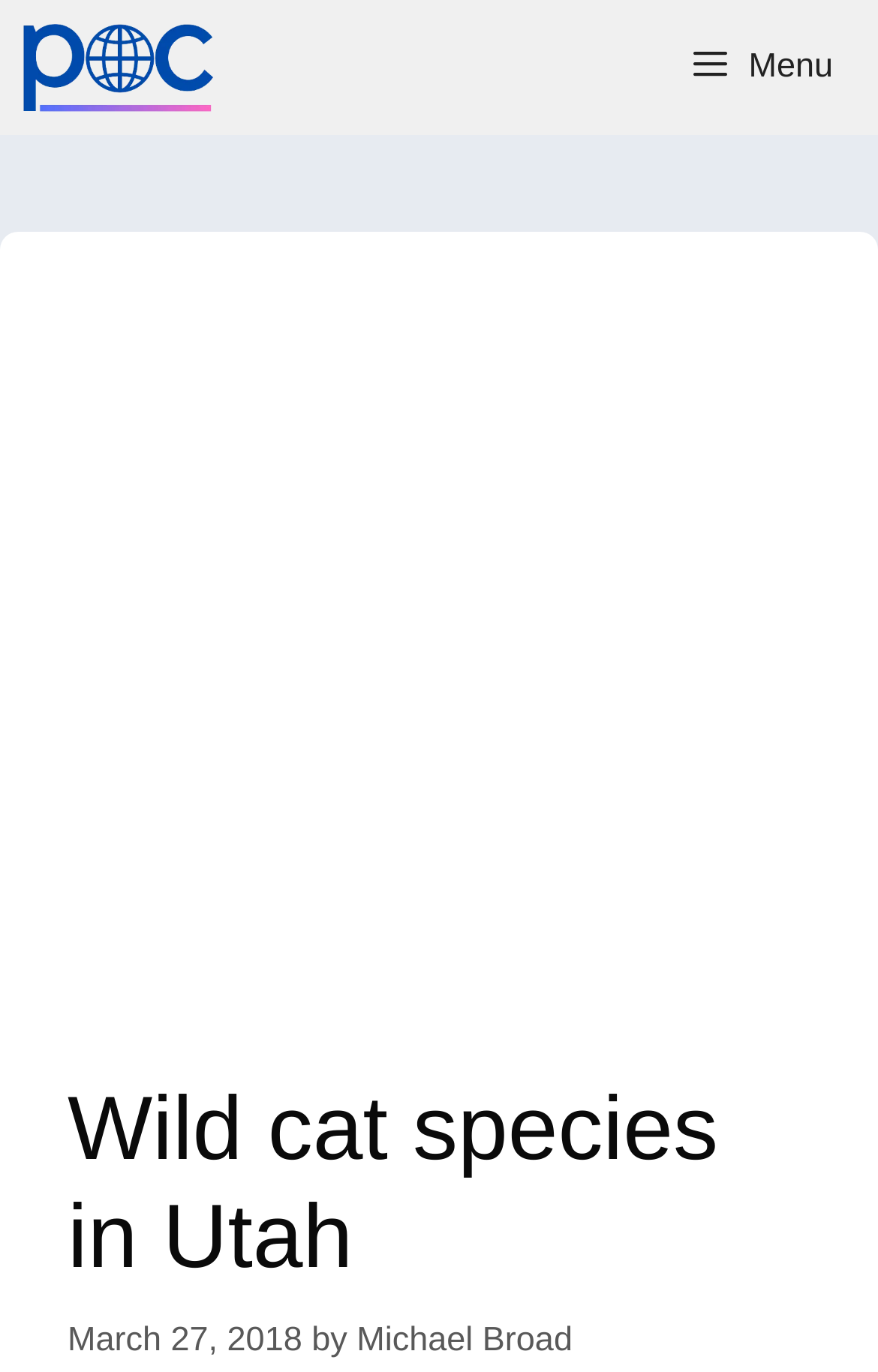Can you give a detailed response to the following question using the information from the image? What is the format of the content?

I found the answer by looking at the overall structure of the webpage which includes a heading, a time element, and a block of text, indicating that the content is in the format of an article.